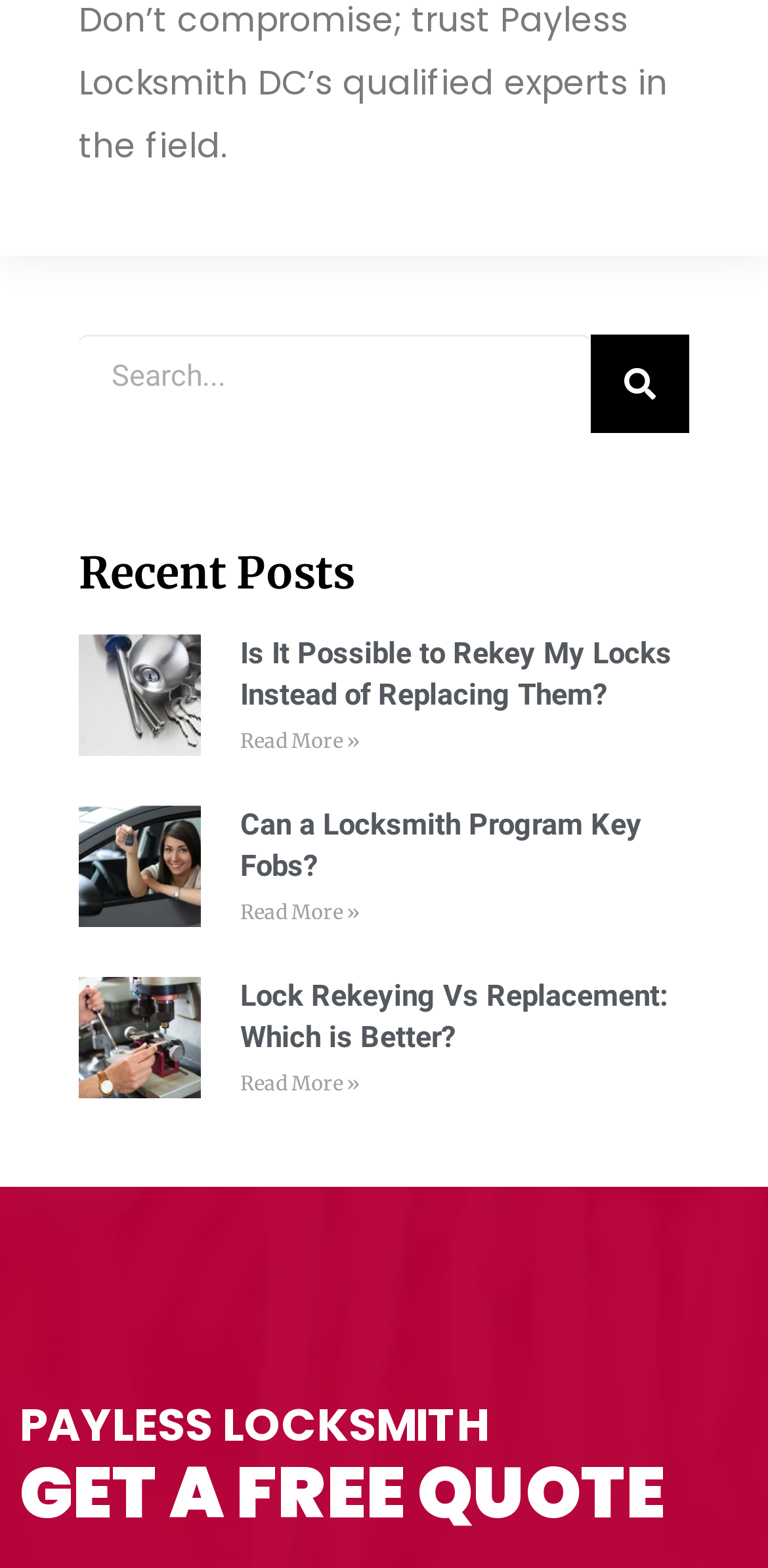Please identify the bounding box coordinates of the element's region that I should click in order to complete the following instruction: "get a free quote". The bounding box coordinates consist of four float numbers between 0 and 1, i.e., [left, top, right, bottom].

[0.026, 0.931, 0.974, 0.981]